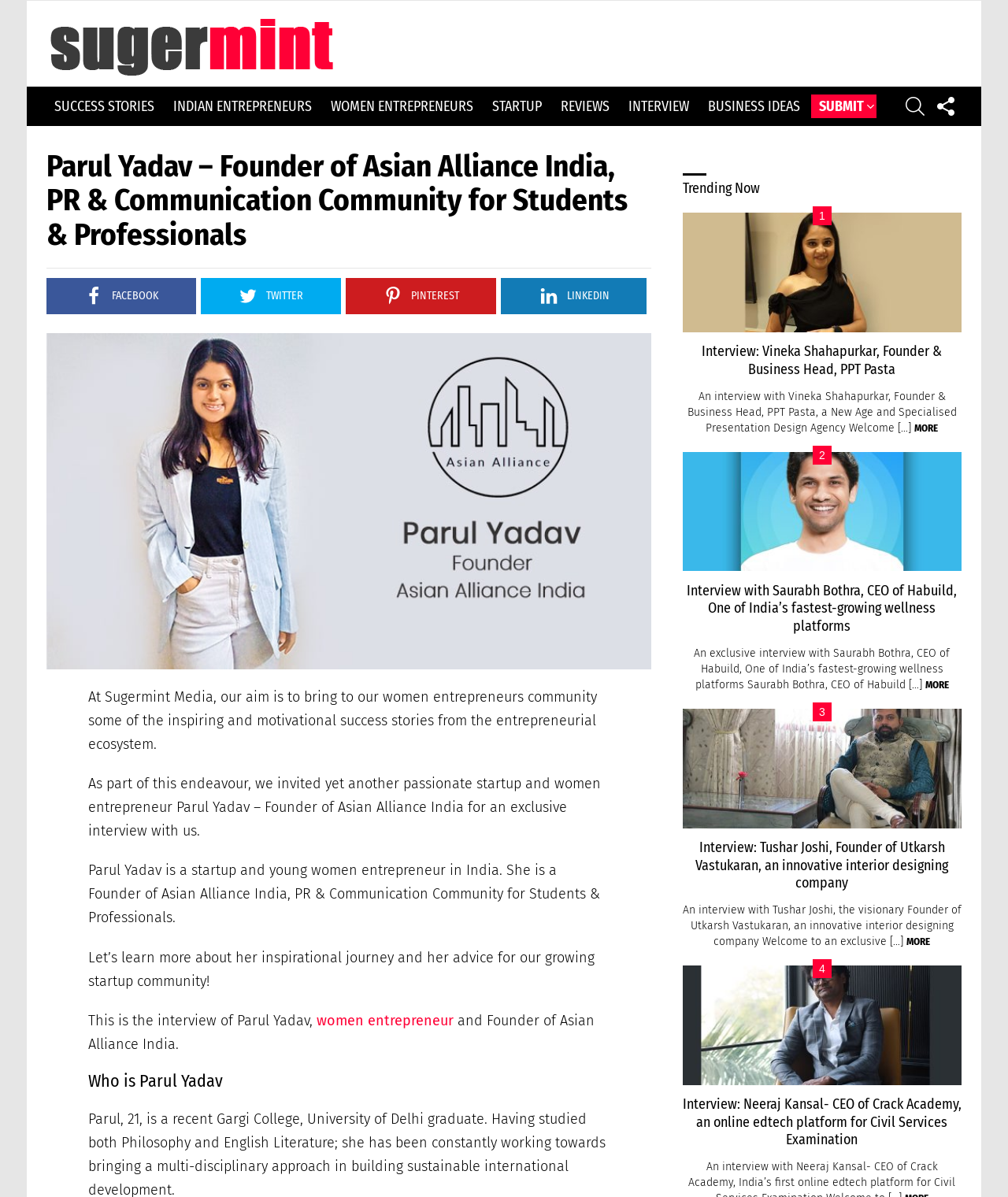Describe all the significant parts and information present on the webpage.

This webpage is about Parul Yadav, a startup and young women entrepreneur in India, who is the Founder of Asian Alliance India, a PR & Communication Community for Students & Professionals. 

At the top of the page, there is a navigation menu with links to "Suger Mint", "SUCCESS STORIES", "INDIAN ENTREPRENEURS", "WOMEN ENTREPRENEURS", "STARTUP", "REVIEWS", "INTERVIEW", "BUSINESS IDEAS", and "SUBMIT". On the right side of the navigation menu, there are links to "SEARCH" and "FOLLOW US", along with social media icons for Facebook, Twitter, Instagram, and LinkedIn.

Below the navigation menu, there is a header section with a heading that reads "Parul Yadav – Founder of Asian Alliance India, PR & Communication Community for Students & Professionals". This section also contains links to Facebook, Twitter, Pinterest, and LinkedIn.

Next to the header section, there is a figure section that contains an image of Parul Yadav. 

The main content of the page is divided into several sections. The first section introduces Parul Yadav and her entrepreneurial journey, with a brief description of her background and an invitation to read more about her inspirational story. 

The second section is an interview with Parul Yadav, where she shares her experiences and advice for the startup community. 

Below the interview section, there is a "Trending Now" section that features three articles with images and headings. The articles are about Vineka Shahapurkar, Founder & Business Head of PPT Pasta, Saurabh Bothra, CEO of Habuild, and Tushar Joshi, Founder of Utkarsh Vastukaran. Each article has a brief summary and a "MORE" link to read the full interview. 

At the bottom of the page, there is another article section that features an interview with Neeraj Kansal, CEO of Crack Academy.